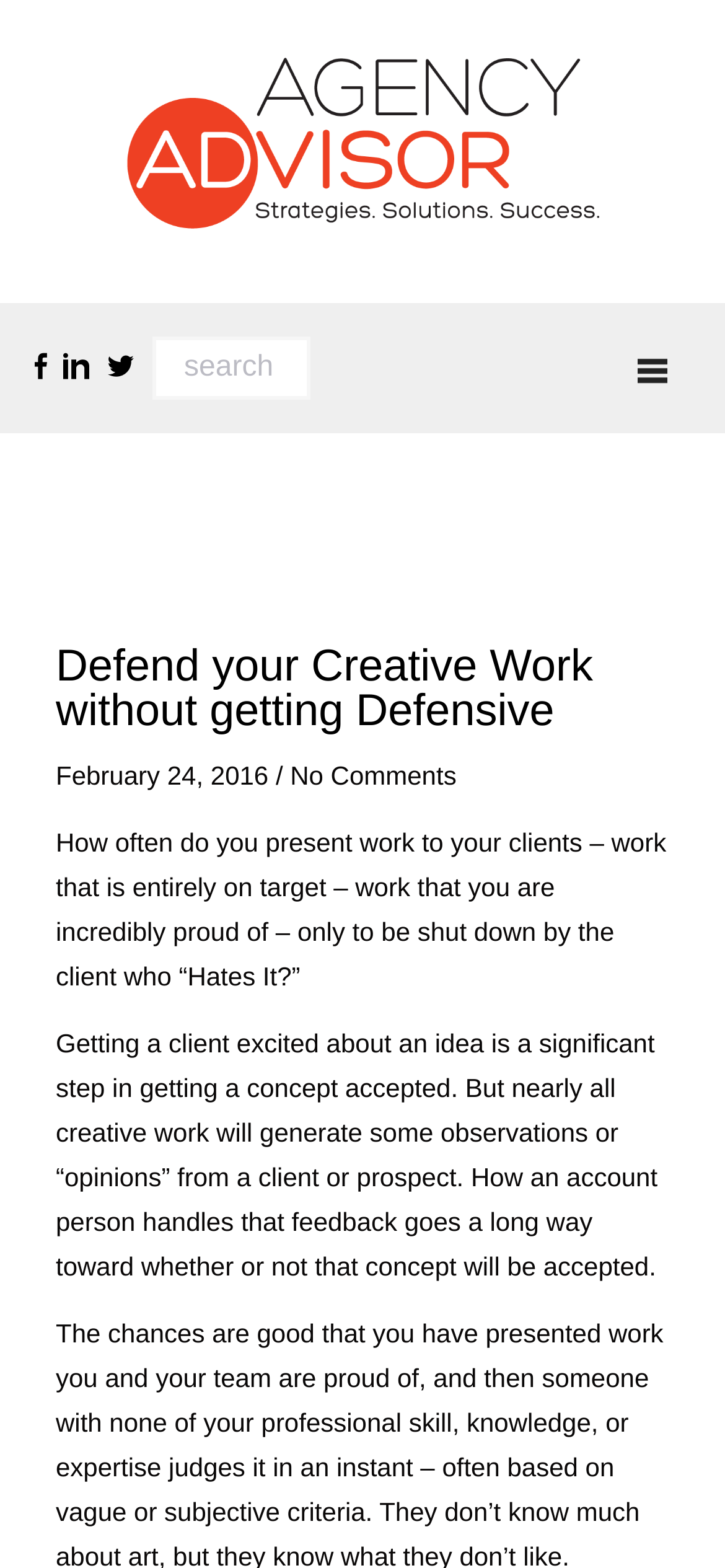For the given element description No Comments, determine the bounding box coordinates of the UI element. The coordinates should follow the format (top-left x, top-left y, bottom-right x, bottom-right y) and be within the range of 0 to 1.

[0.4, 0.485, 0.63, 0.504]